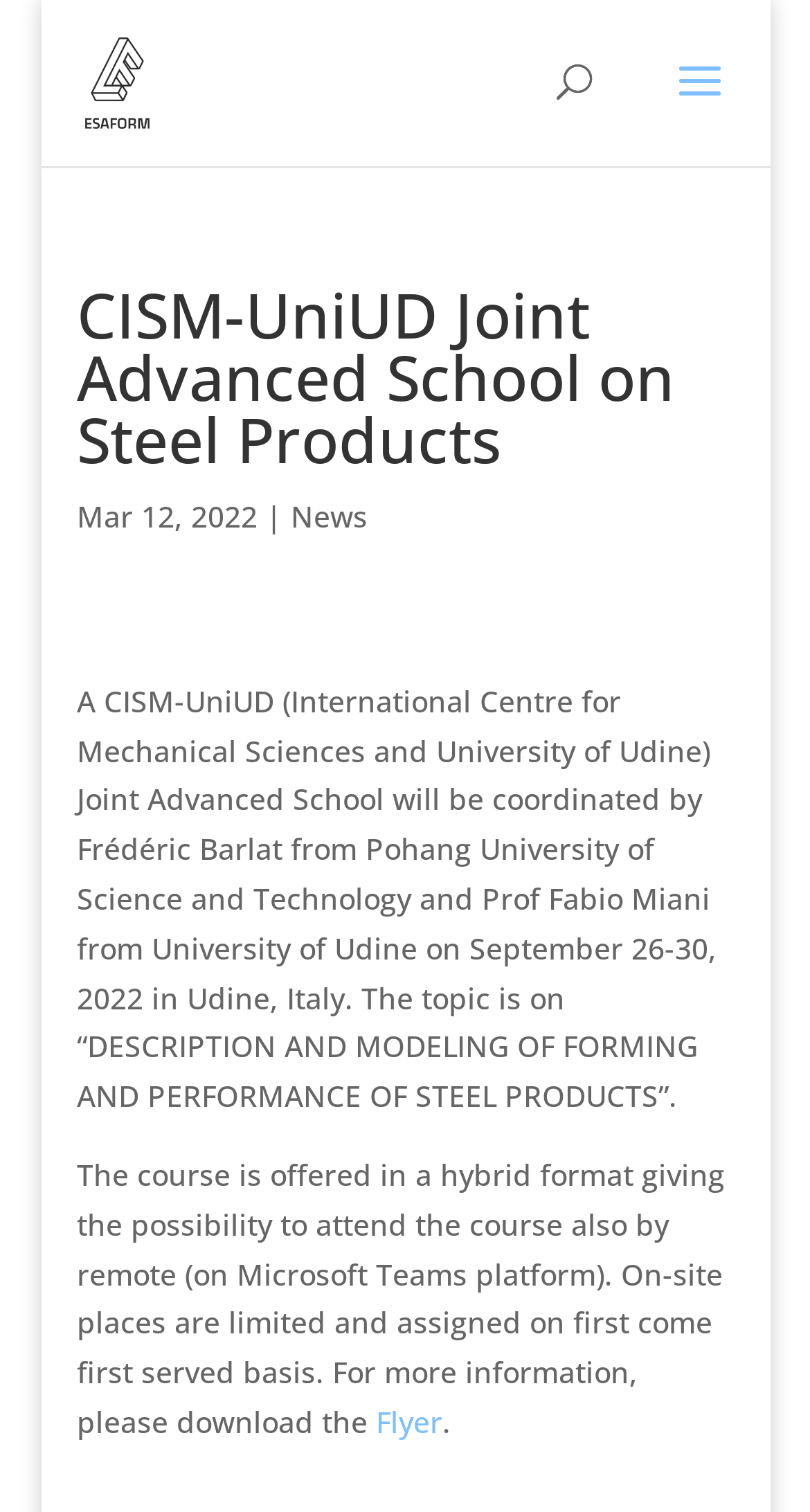Use the information in the screenshot to answer the question comprehensively: Who is coordinating the joint advanced school?

The joint advanced school is being coordinated by Frédéric Barlat from Pohang University of Science and Technology and Prof Fabio Miani from University of Udine, as mentioned in the static text element on the webpage.